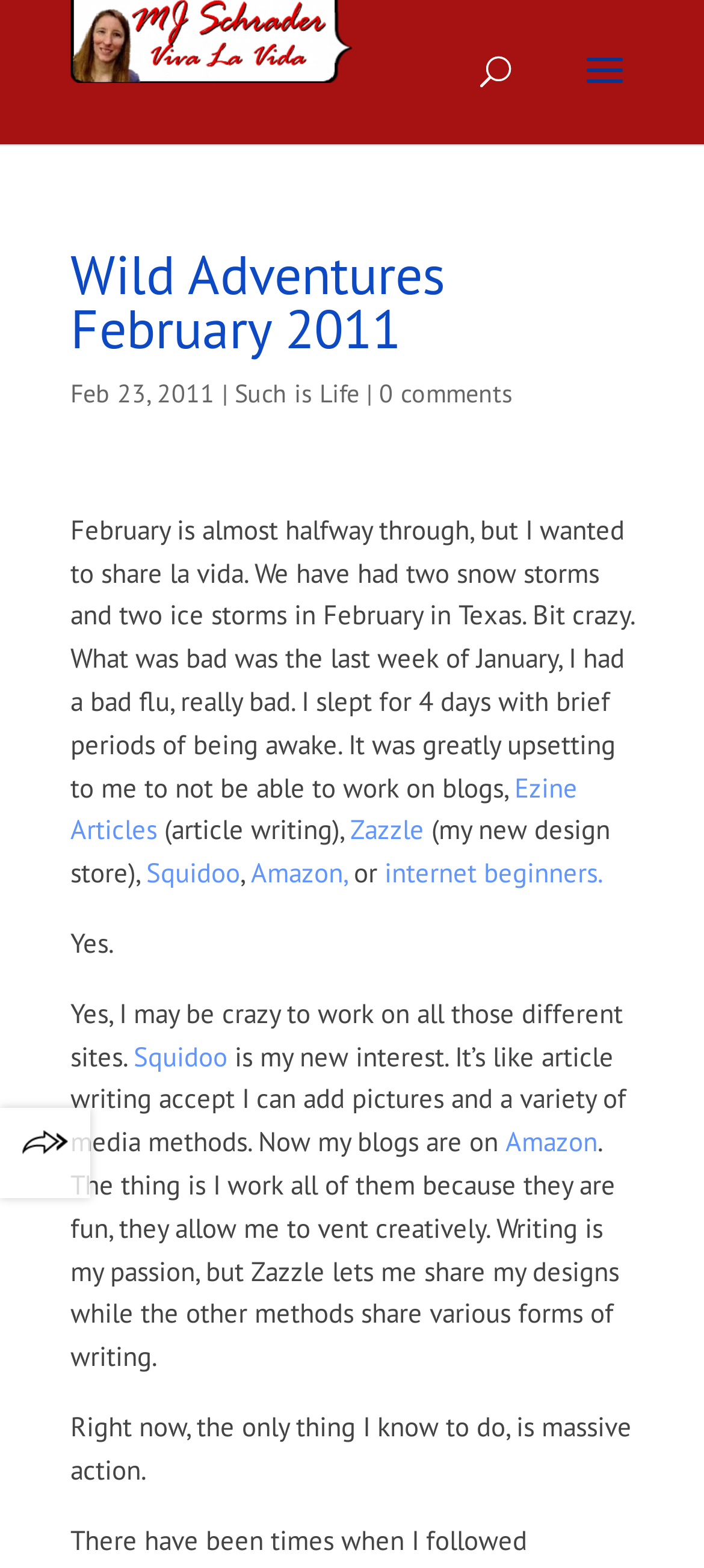What is the date of the blog post?
Identify the answer in the screenshot and reply with a single word or phrase.

Feb 23, 2011